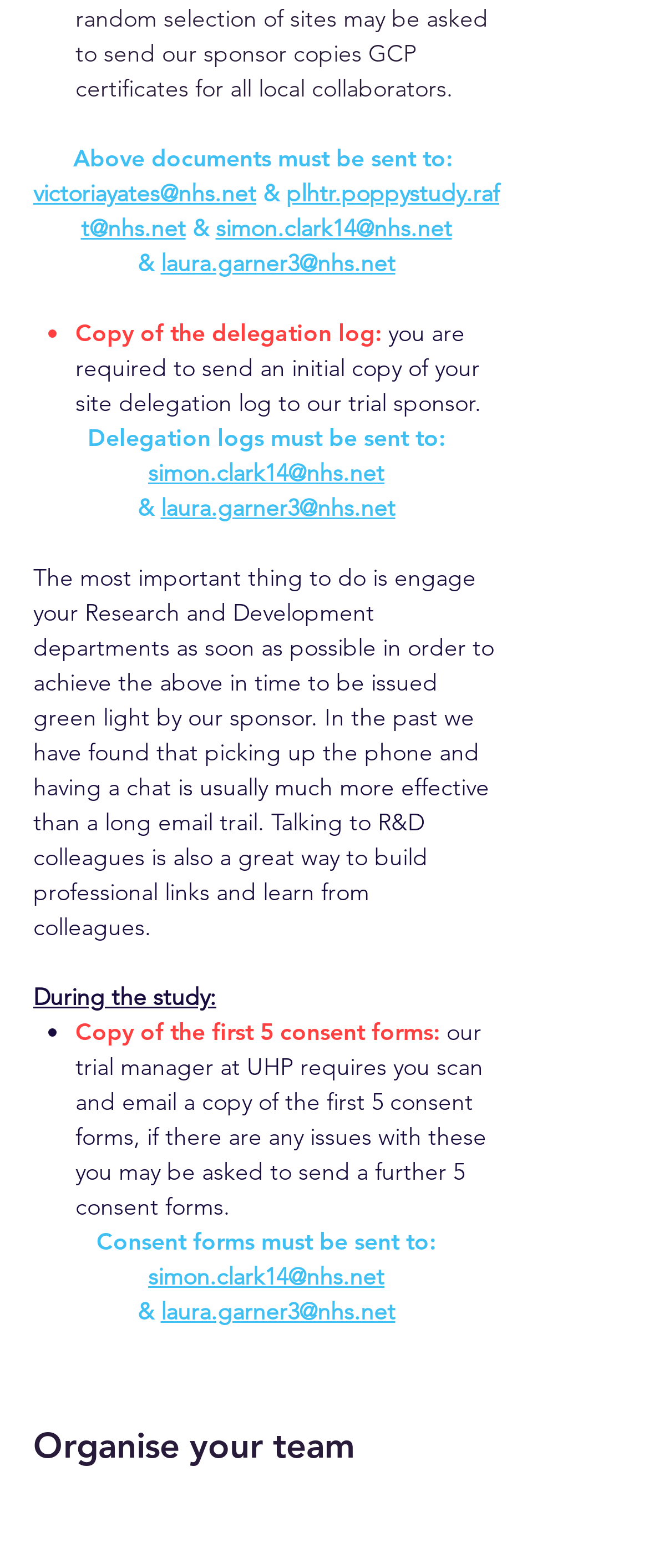Find the bounding box coordinates of the area to click in order to follow the instruction: "Click the 'Individual' link".

None